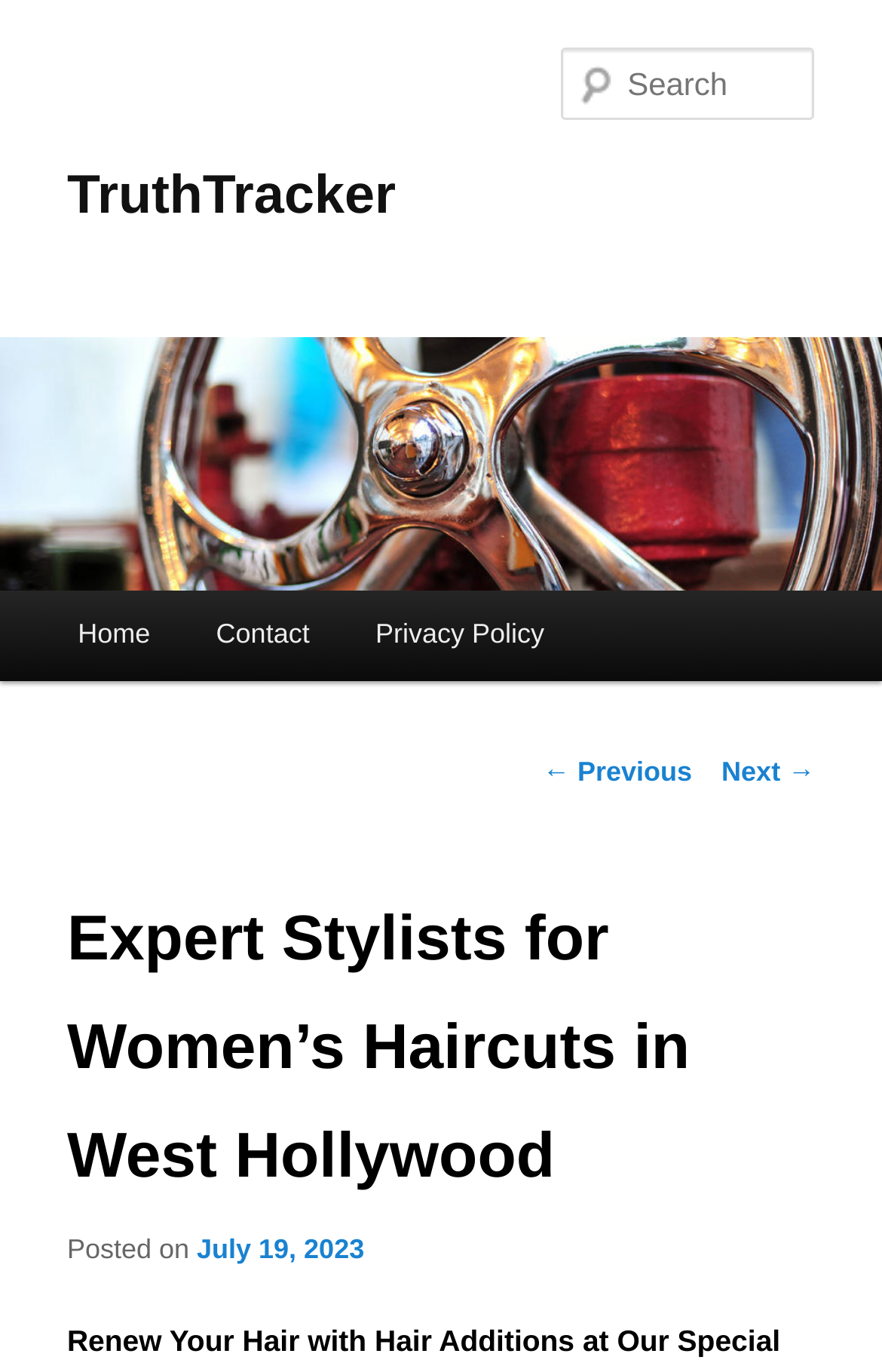Answer the question below using just one word or a short phrase: 
How many navigation links are in the main menu?

3